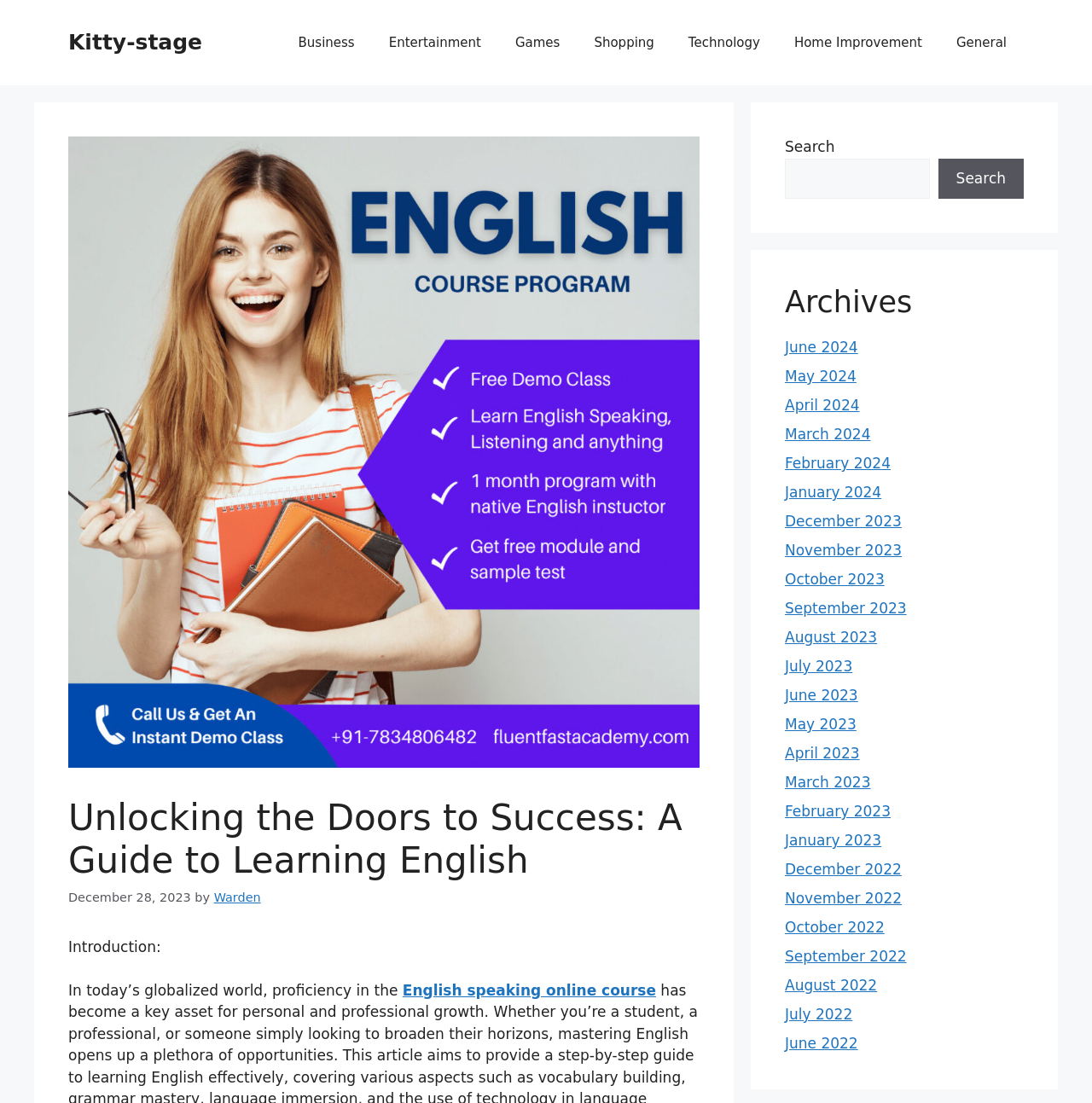Locate the heading on the webpage and return its text.

Unlocking the Doors to Success: A Guide to Learning English